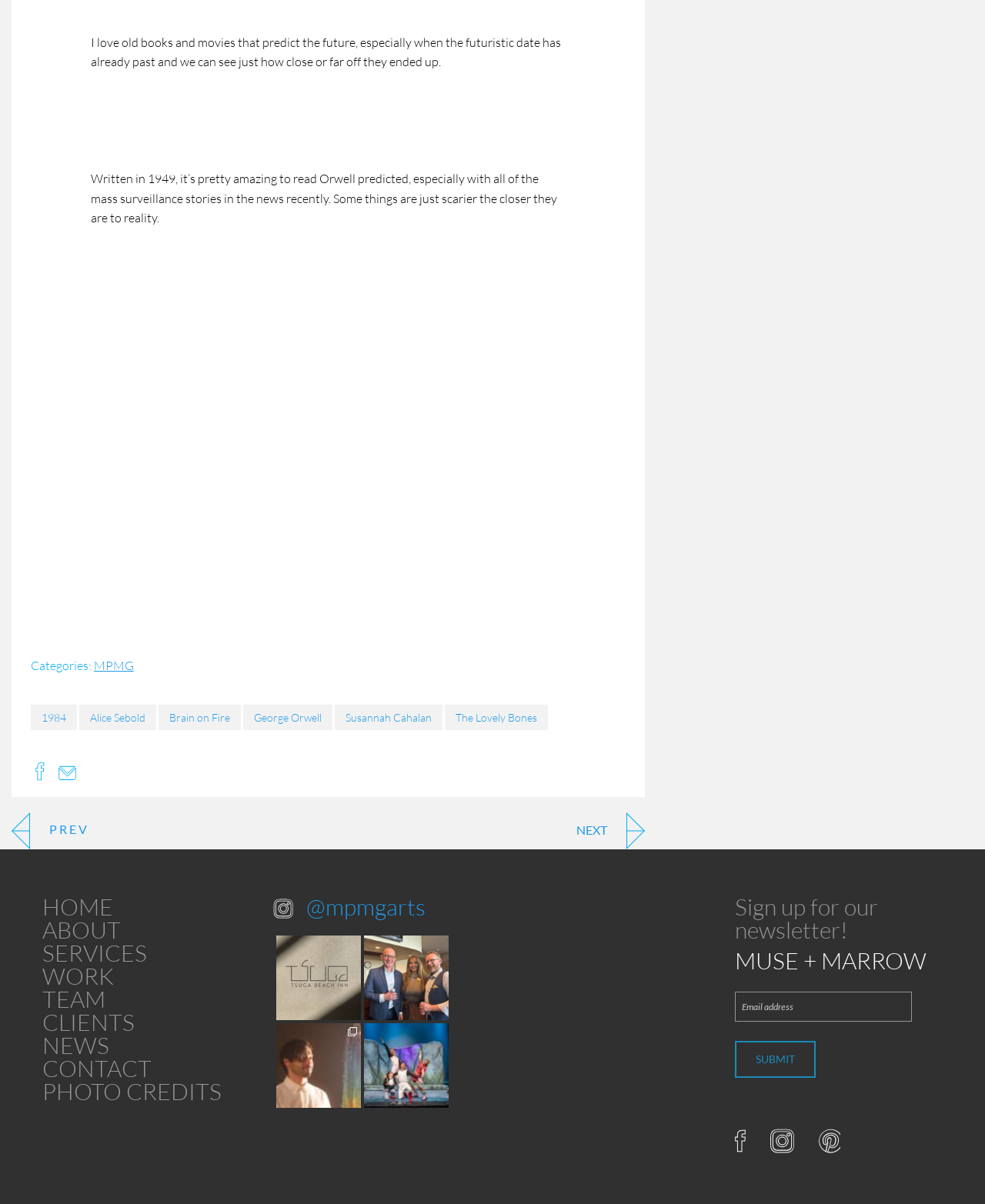Given the description of the UI element: "Back to Search Results", predict the bounding box coordinates in the form of [left, top, right, bottom], with each value being a float between 0 and 1.

None